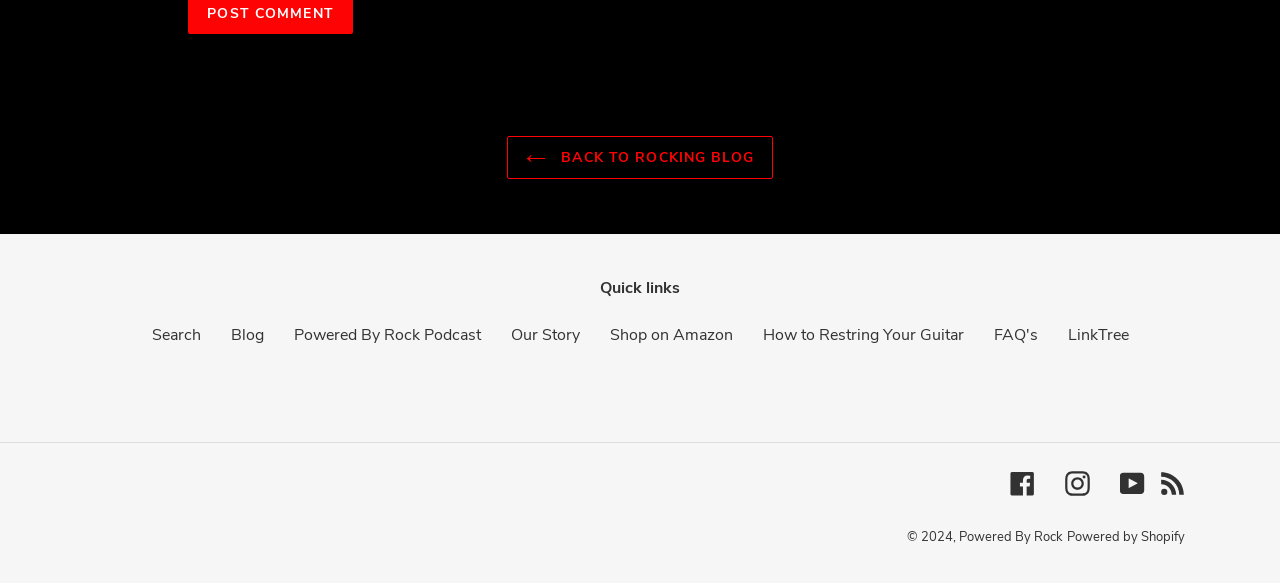Please identify the coordinates of the bounding box that should be clicked to fulfill this instruction: "search".

[0.118, 0.556, 0.157, 0.593]